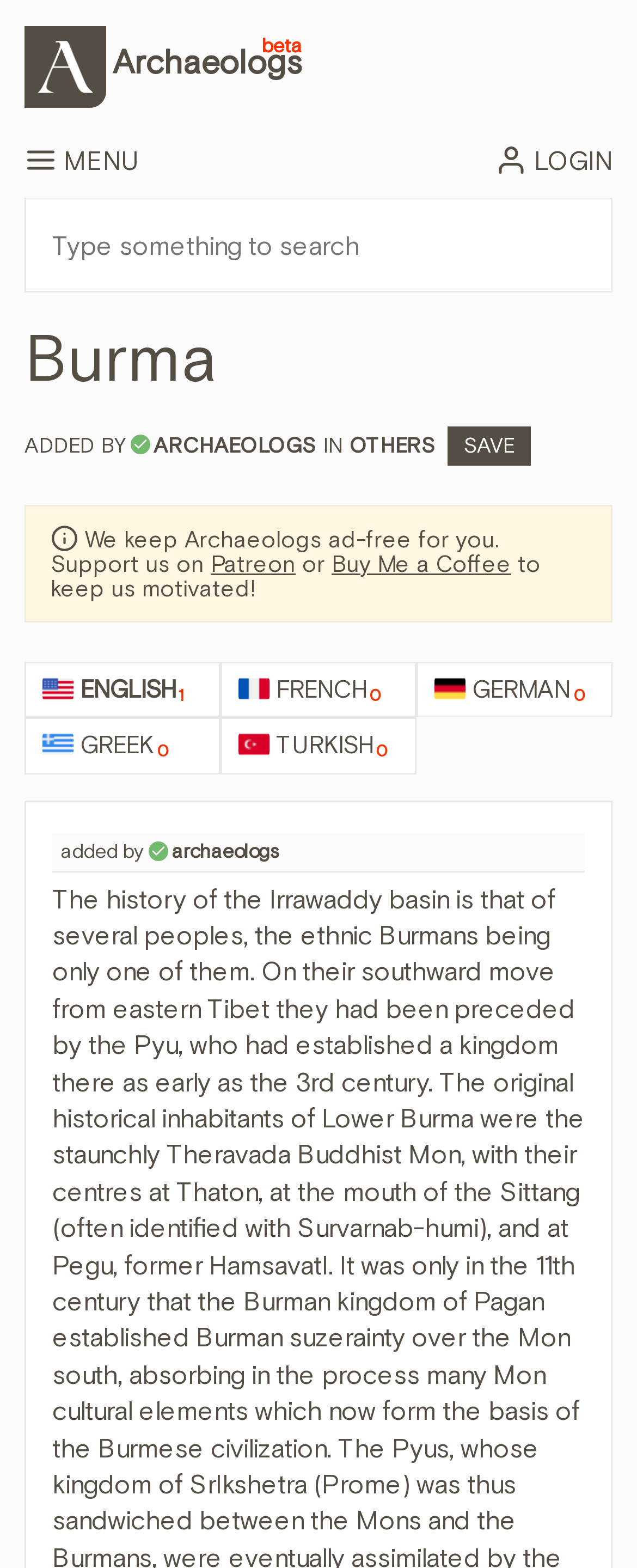Find the UI element described as: "Buy Me a Coffee" and predict its bounding box coordinates. Ensure the coordinates are four float numbers between 0 and 1, [left, top, right, bottom].

[0.521, 0.351, 0.803, 0.368]